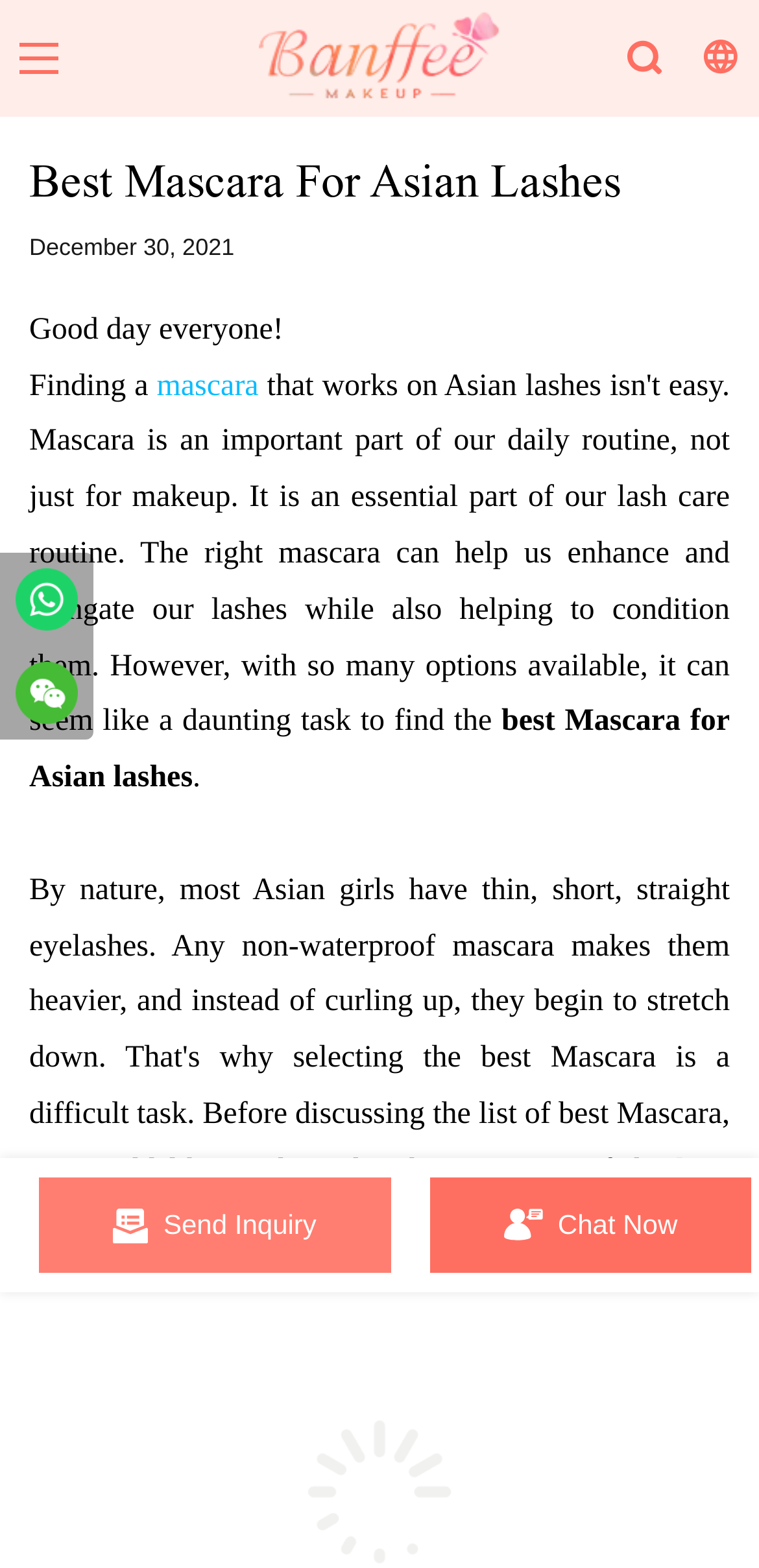Could you please study the image and provide a detailed answer to the question:
What is the text of the first sentence of the article?

I looked at the static text elements and found the first sentence of the article which starts with 'Good day everyone!'.